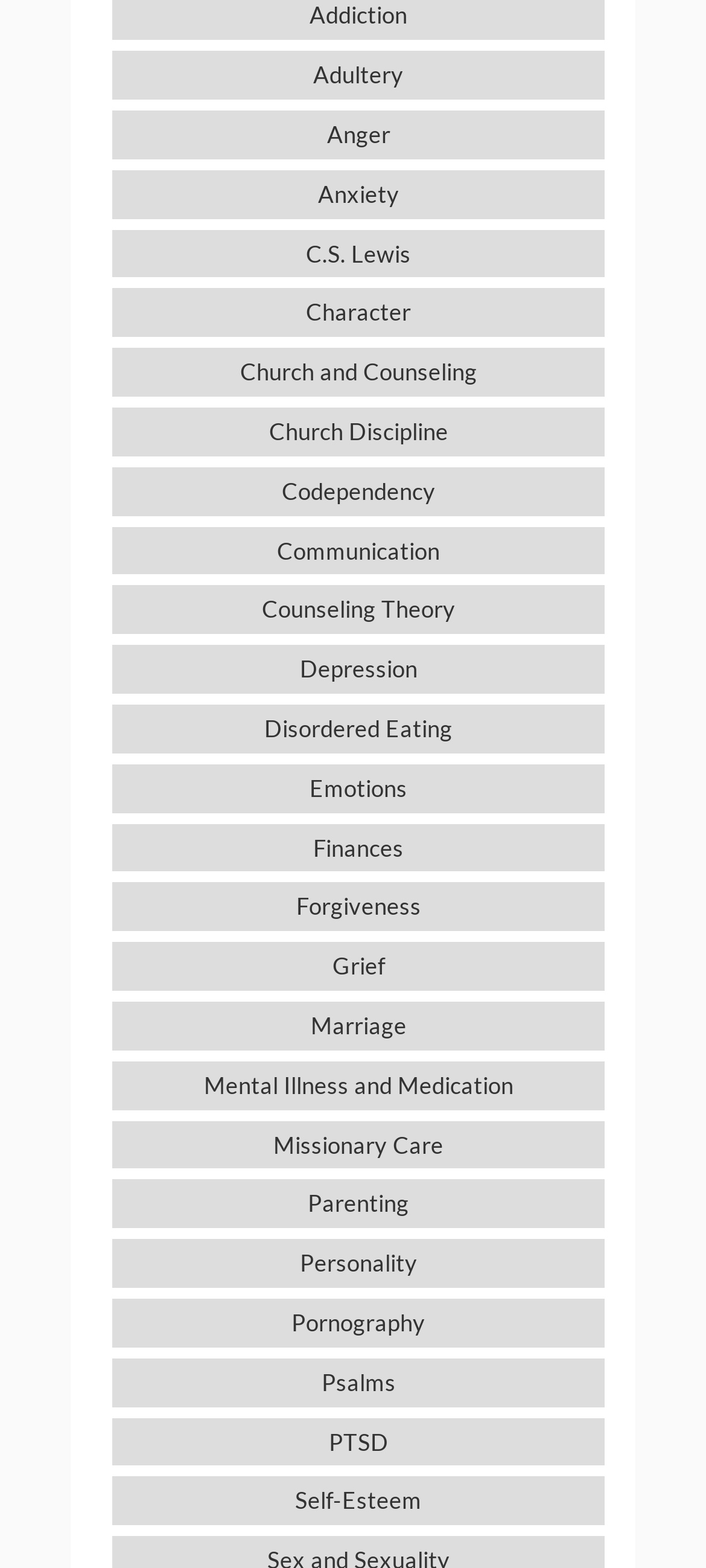Find and specify the bounding box coordinates that correspond to the clickable region for the instruction: "Write a new topic about idle games".

None